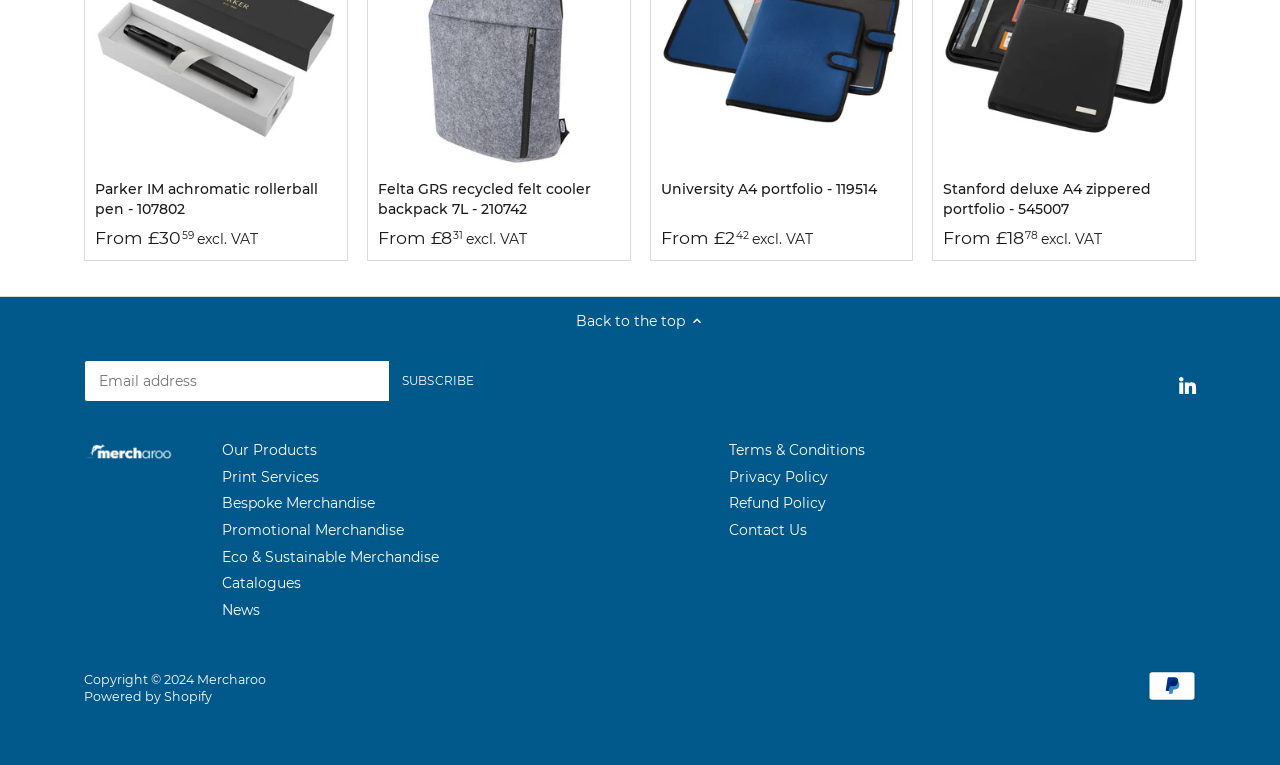Based on the image, give a detailed response to the question: What is the name of the company powering this website?

The name of the company powering this website can be found at the bottom of the page, where it says 'Powered by Shopify'. This information is presented in a link element with the bounding box coordinates [0.066, 0.901, 0.166, 0.921].